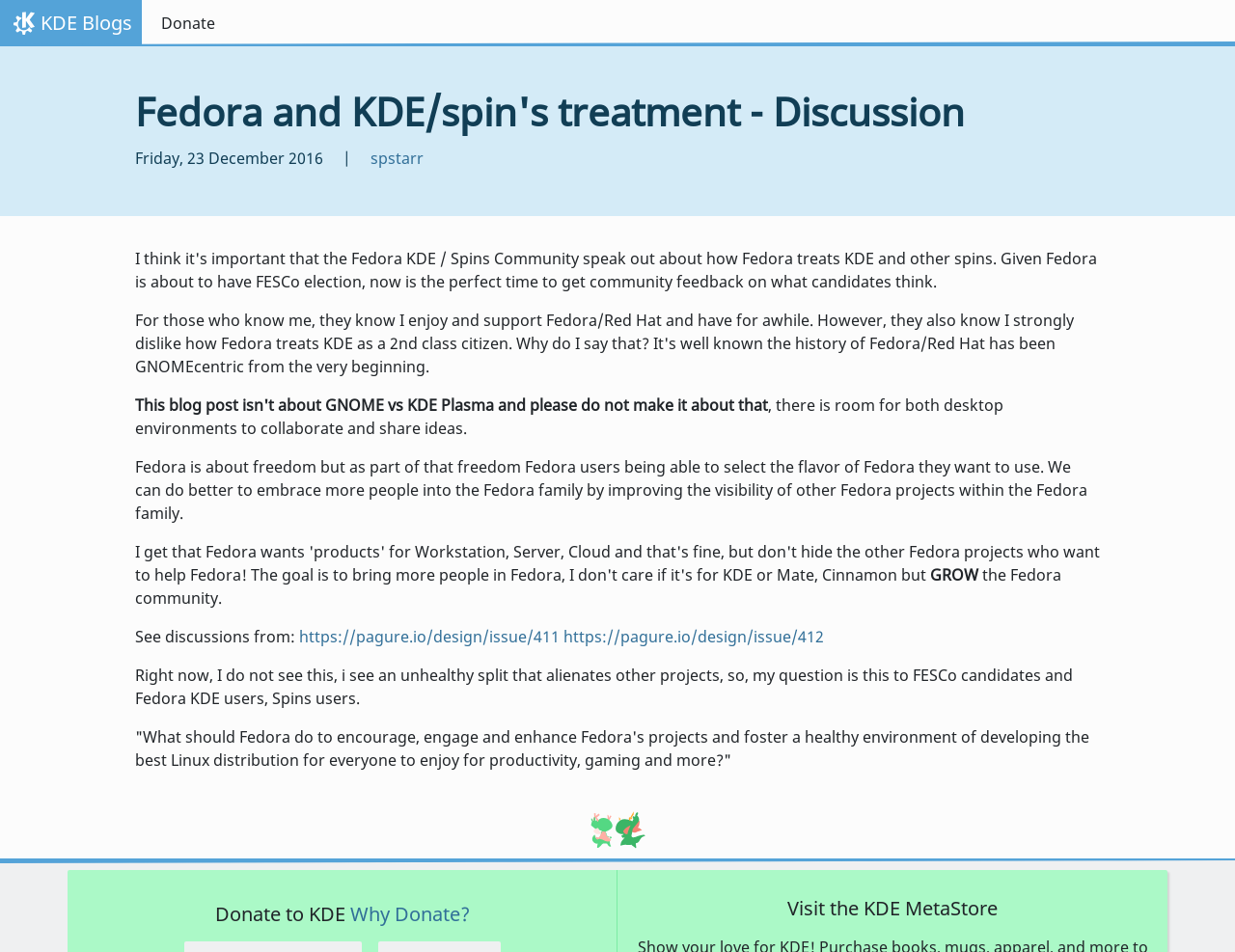What is the purpose of the 'Donate' link?
Refer to the image and provide a one-word or short phrase answer.

To support KDE